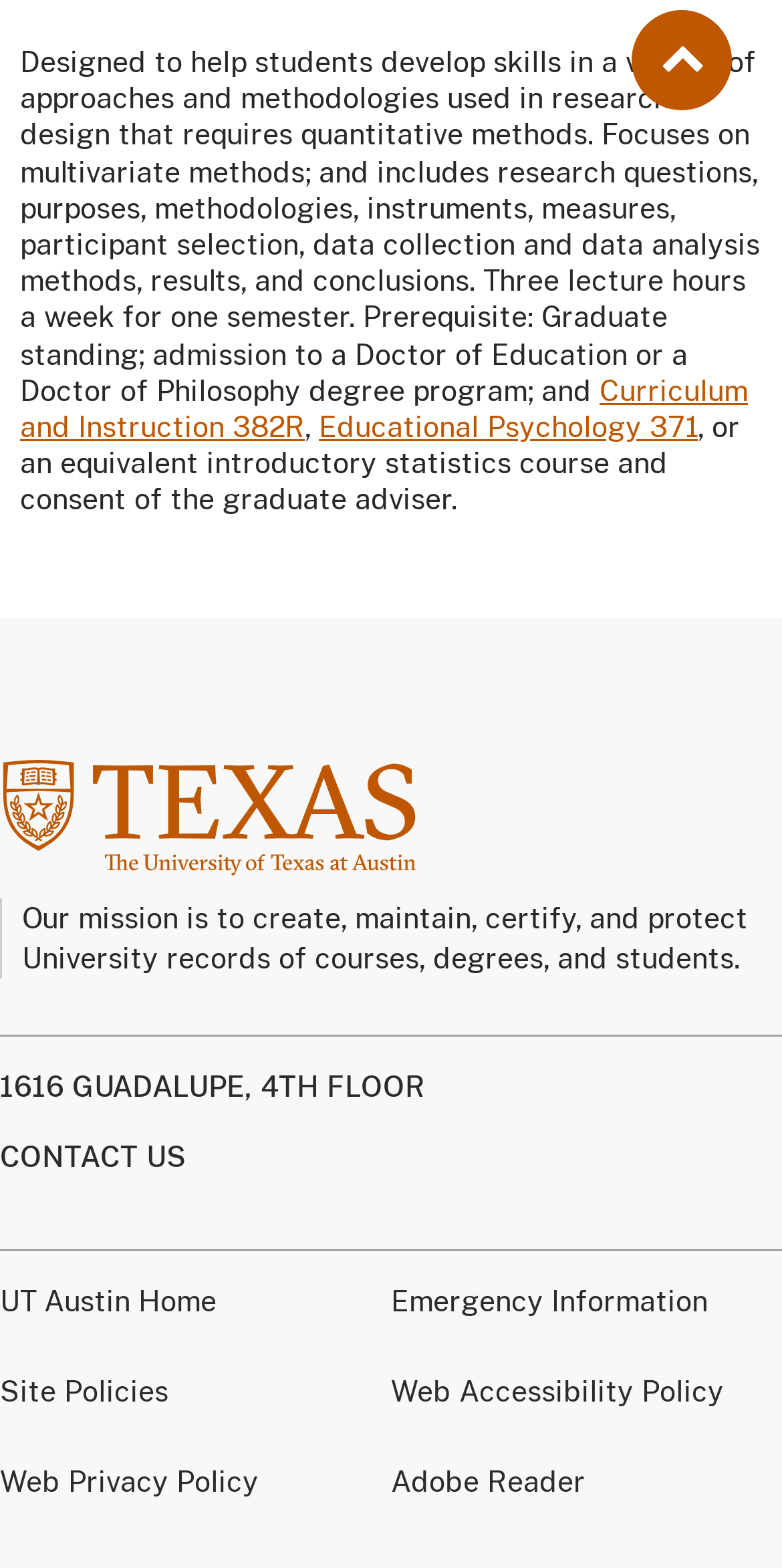Please identify the bounding box coordinates of the area that needs to be clicked to fulfill the following instruction: "Return to the top of the page."

[0.808, 0.006, 0.936, 0.07]